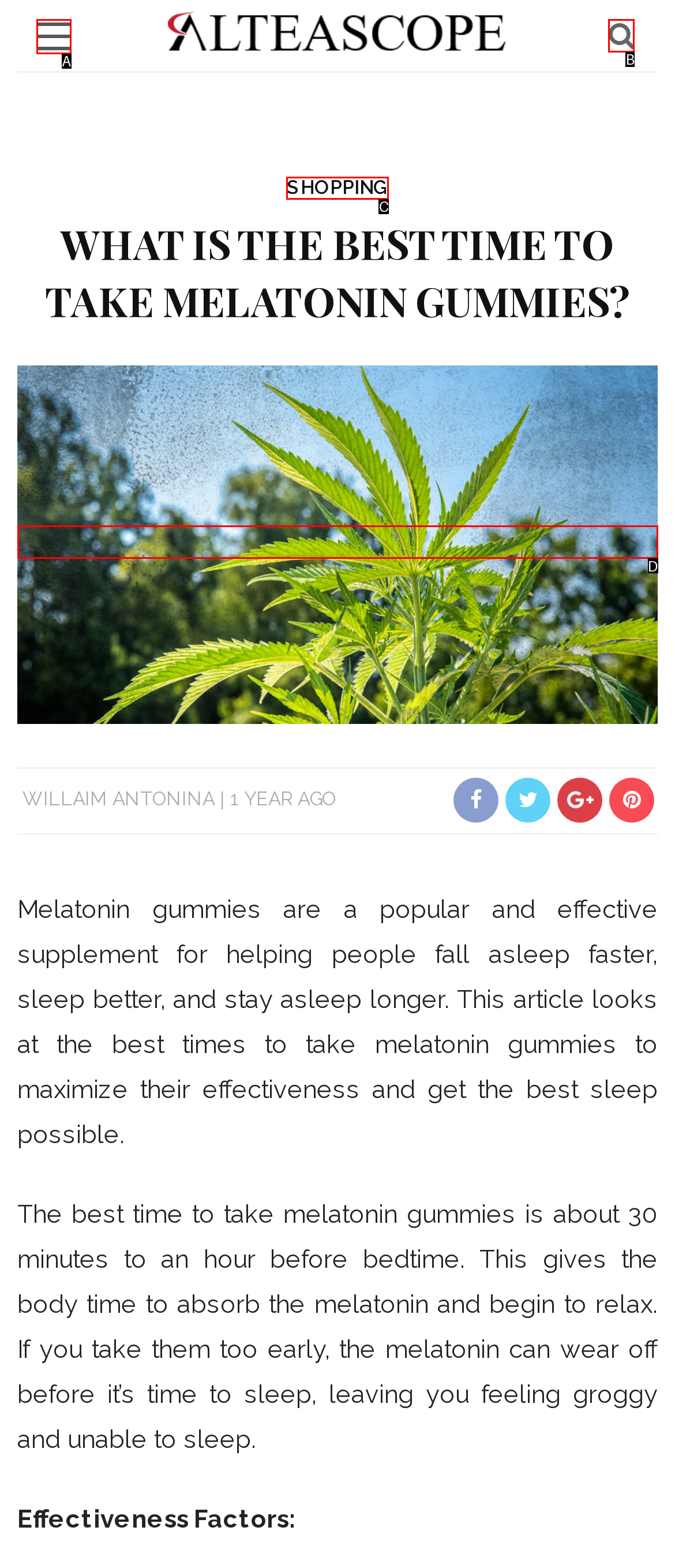From the available choices, determine which HTML element fits this description: title="search" Respond with the correct letter.

B